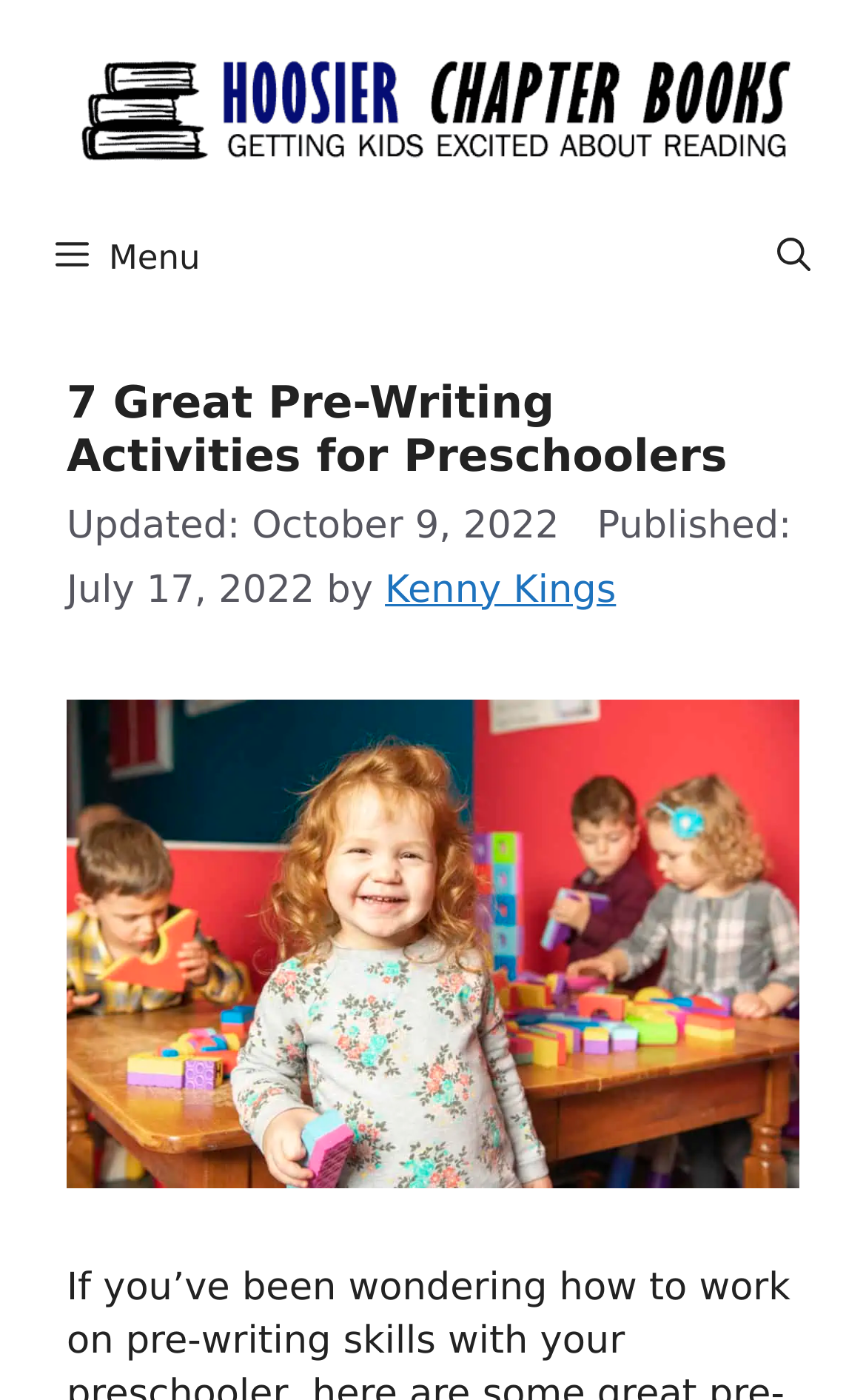What is the name of the website?
Based on the screenshot, give a detailed explanation to answer the question.

I determined the name of the website by looking at the banner element at the top of the page, which contains an image and a link with the text 'Hoosier Chapter Books'.